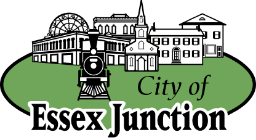What is the shape of the backdrop?
Could you answer the question with a detailed and thorough explanation?

The design is set against a green oval backdrop, which provides a unique and distinctive shape to the logo, making it more visually appealing.